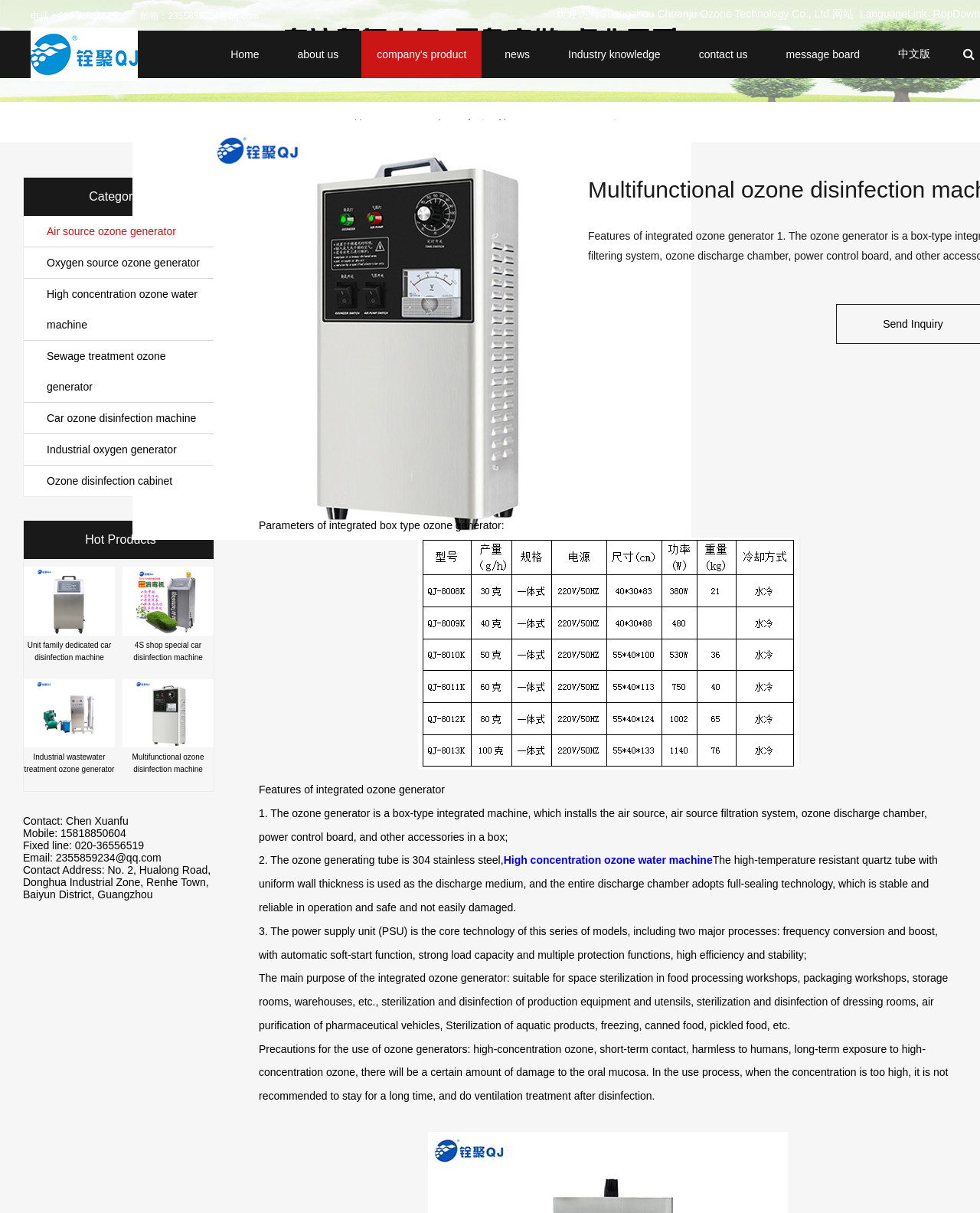Determine the main heading text of the webpage.

Multifunctional ozone disinfection machine